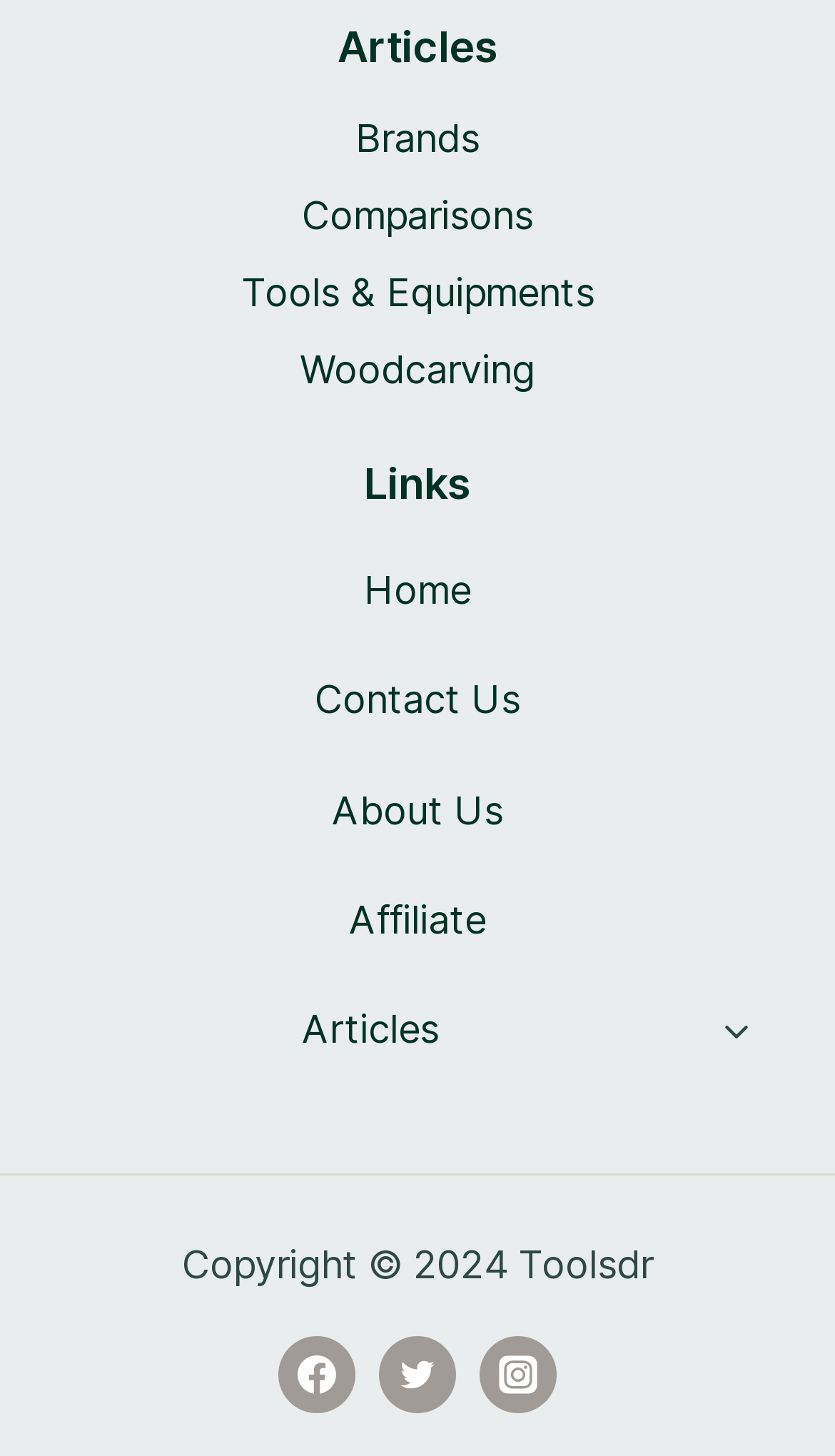Use one word or a short phrase to answer the question provided: 
What is the last link in the 'Links' section?

Affiliate